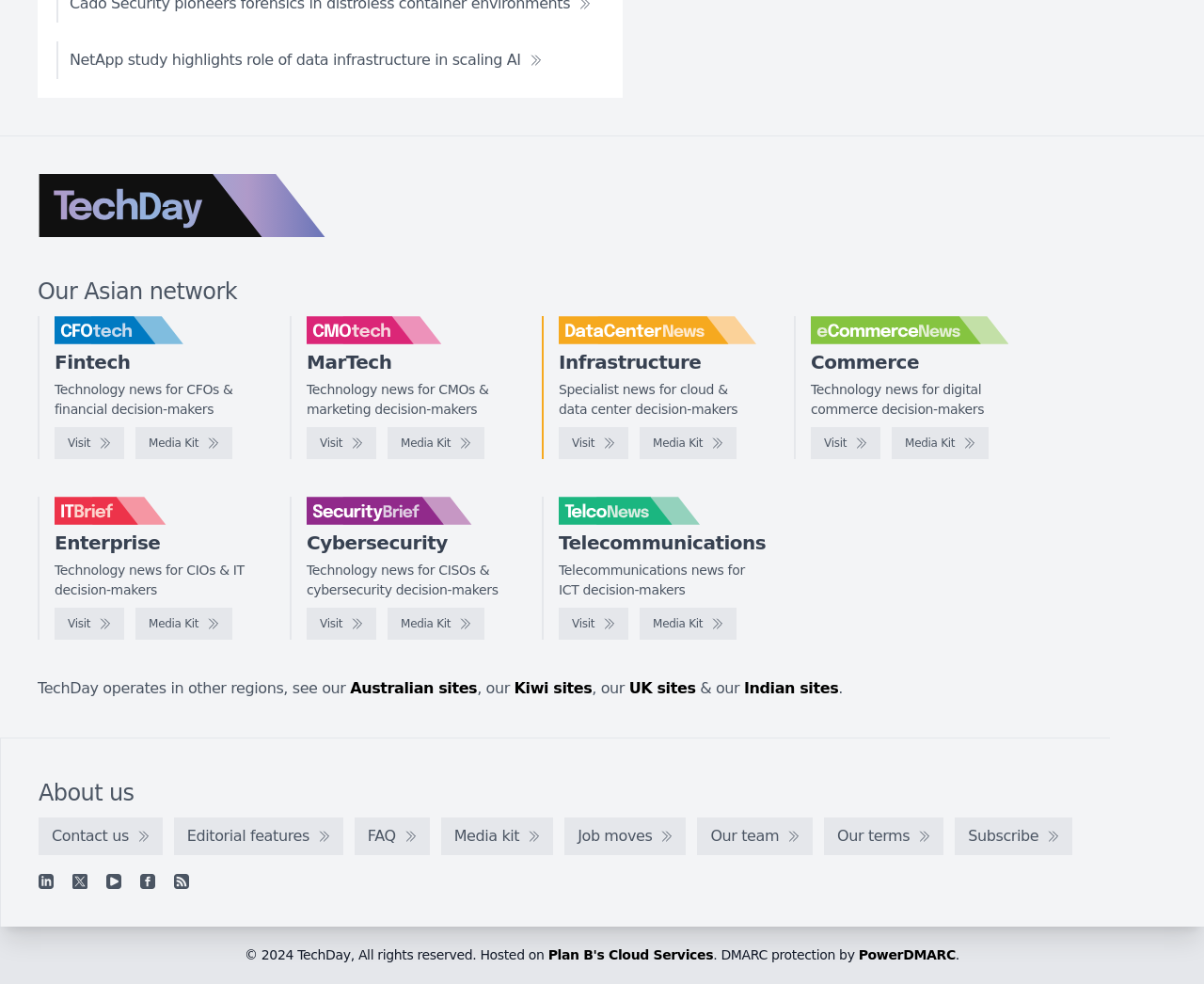Determine the bounding box coordinates of the element that should be clicked to execute the following command: "Contact us".

[0.032, 0.831, 0.135, 0.869]